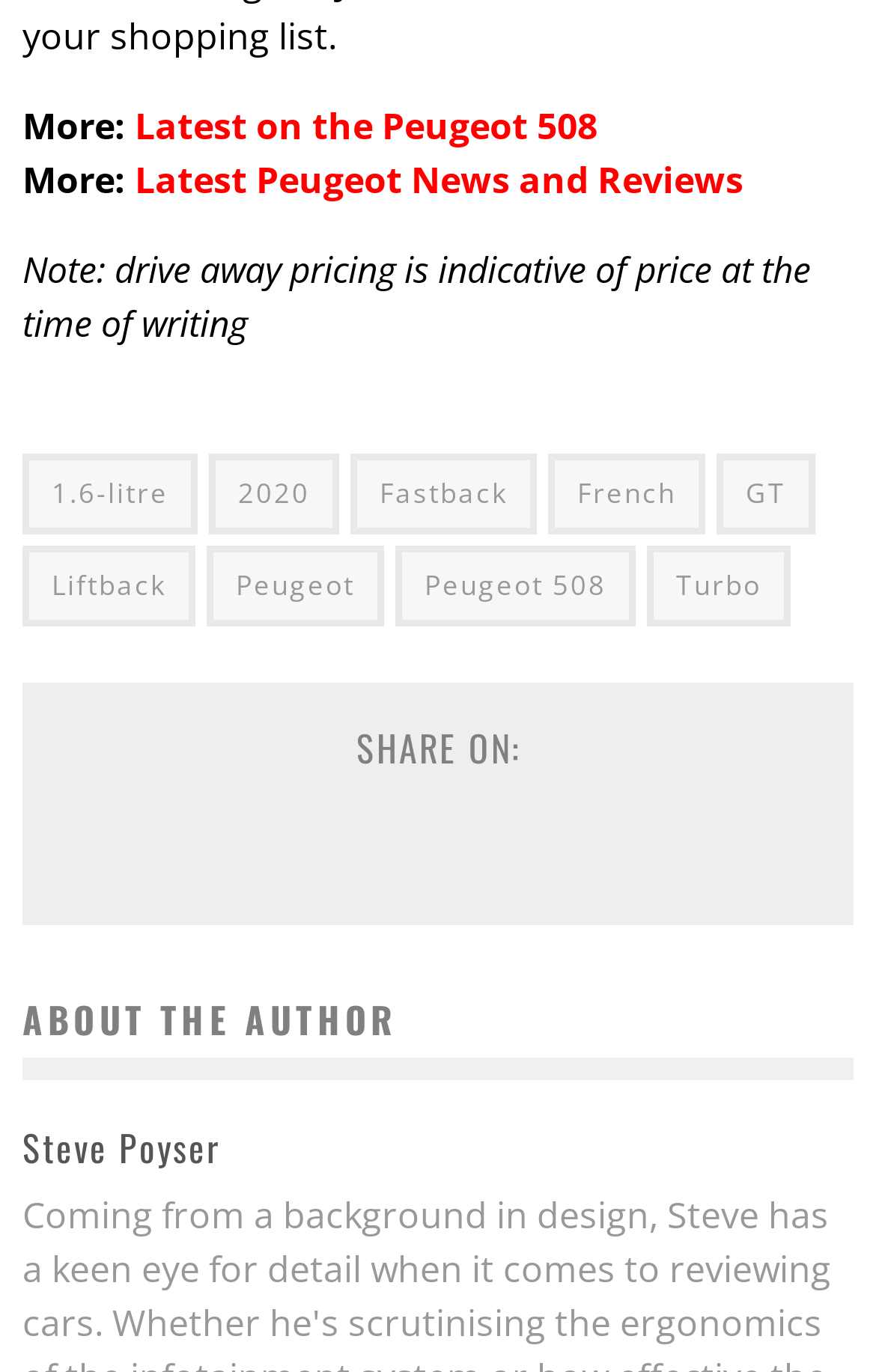Could you determine the bounding box coordinates of the clickable element to complete the instruction: "View details about 1.6-litre Peugeot 508"? Provide the coordinates as four float numbers between 0 and 1, i.e., [left, top, right, bottom].

[0.026, 0.33, 0.226, 0.389]